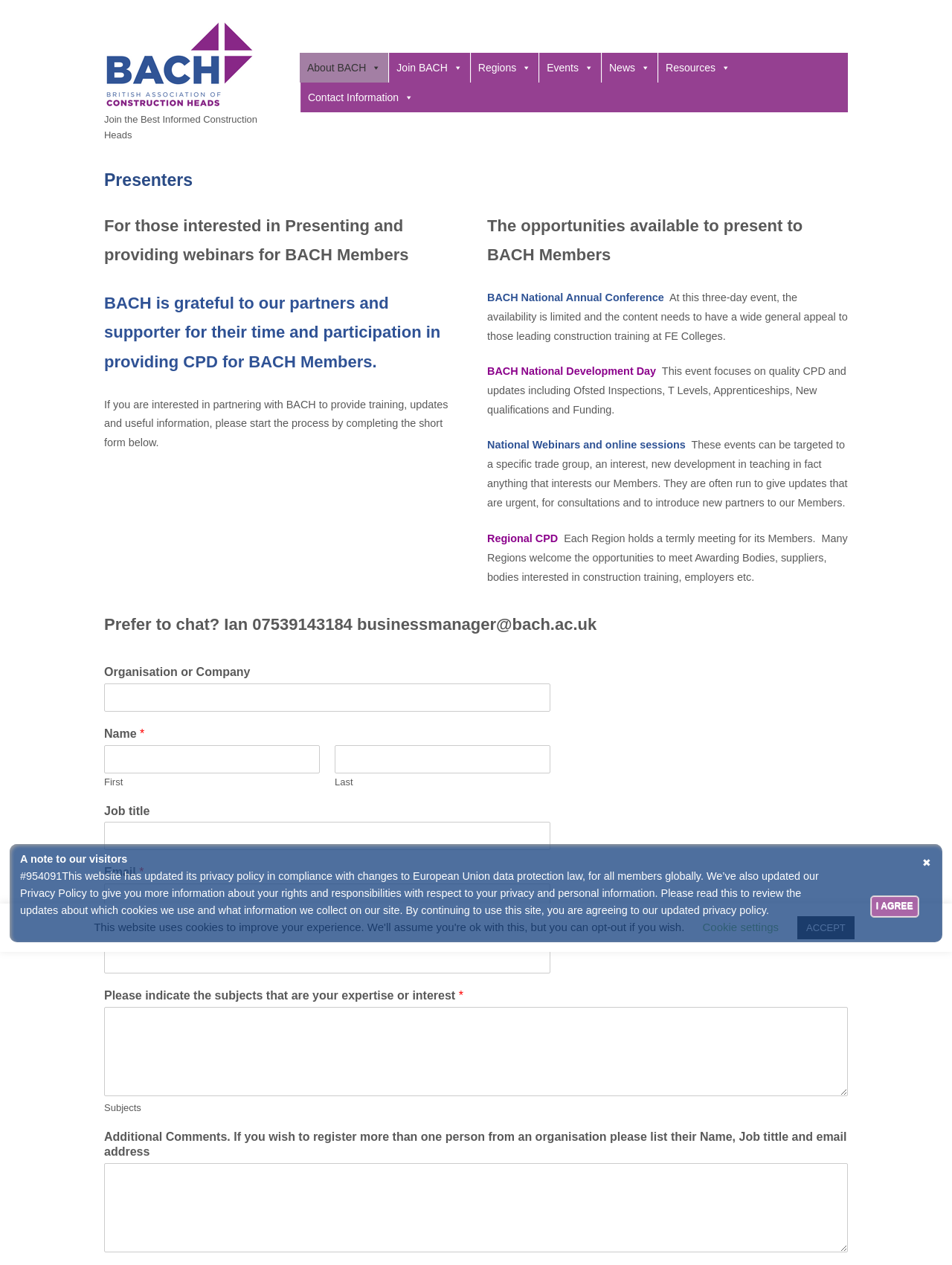Examine the image and give a thorough answer to the following question:
What is the purpose of the short form?

The short form is intended for those interested in partnering with BACH to provide training, updates, and useful information, as stated in the text 'If you are interested in partnering with BACH to provide training, updates and useful information, please start the process by completing the short form below.'